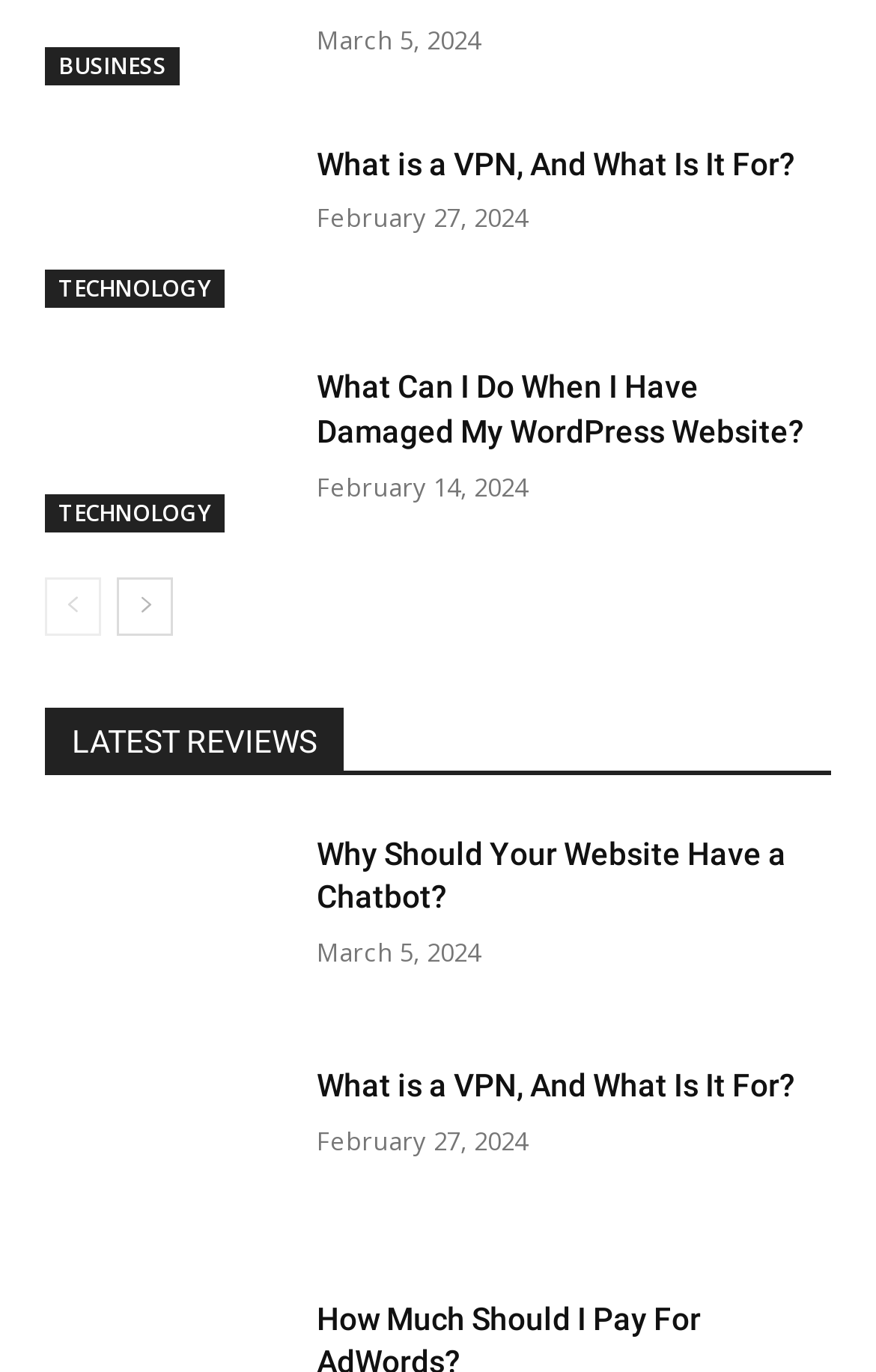What is the date of the second article?
Use the image to answer the question with a single word or phrase.

February 27, 2024